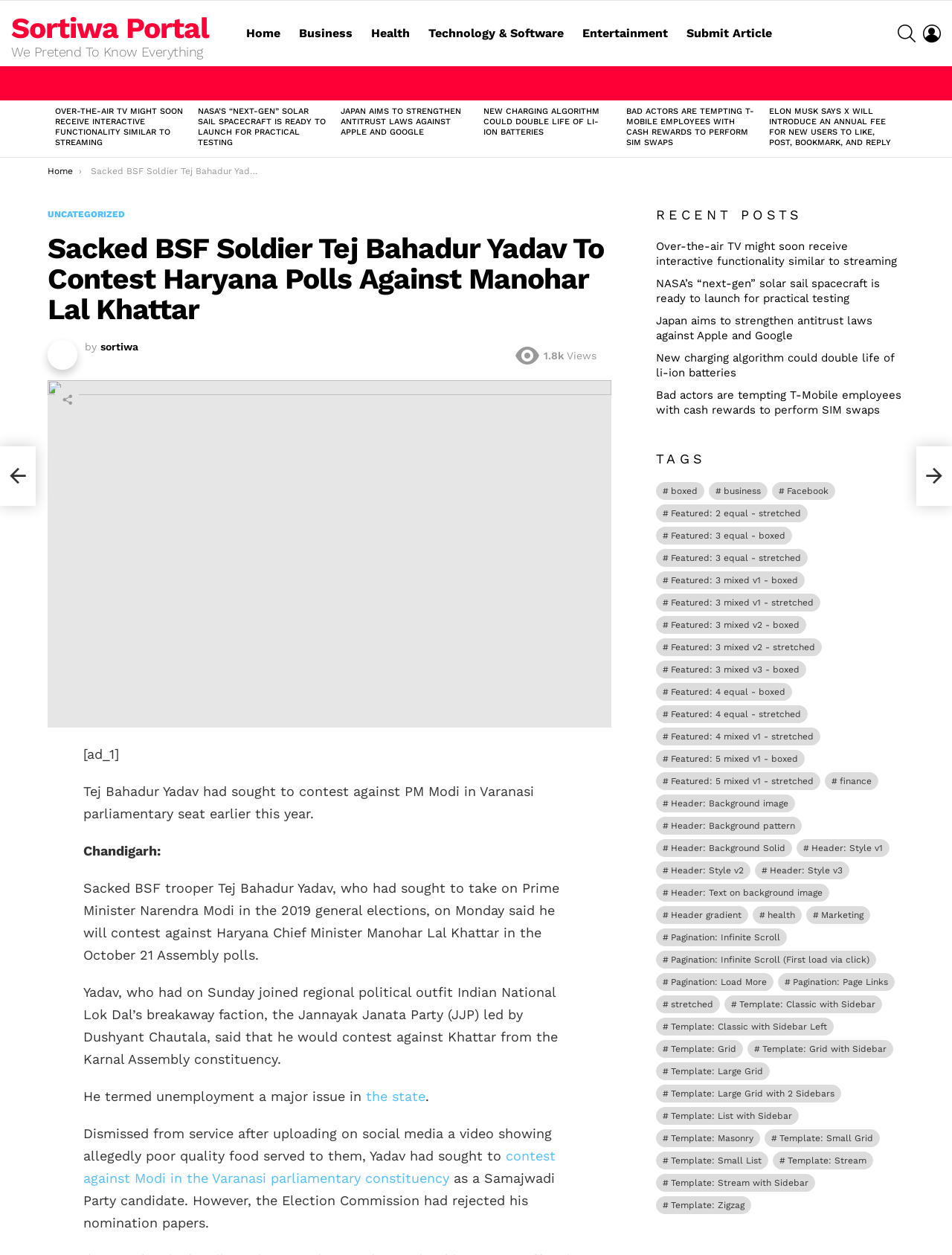What is the name of the website?
Using the visual information from the image, give a one-word or short-phrase answer.

Sortiwa Portal